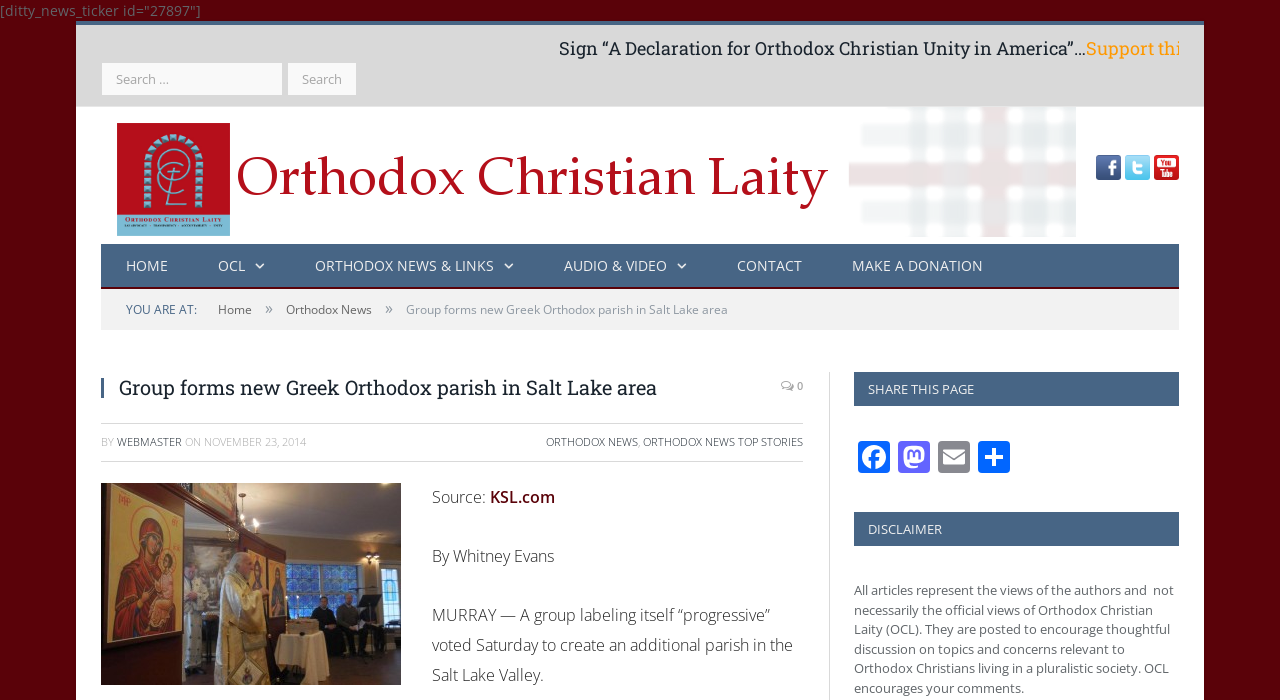Identify the main title of the webpage and generate its text content.

Group forms new Greek Orthodox parish in Salt Lake area